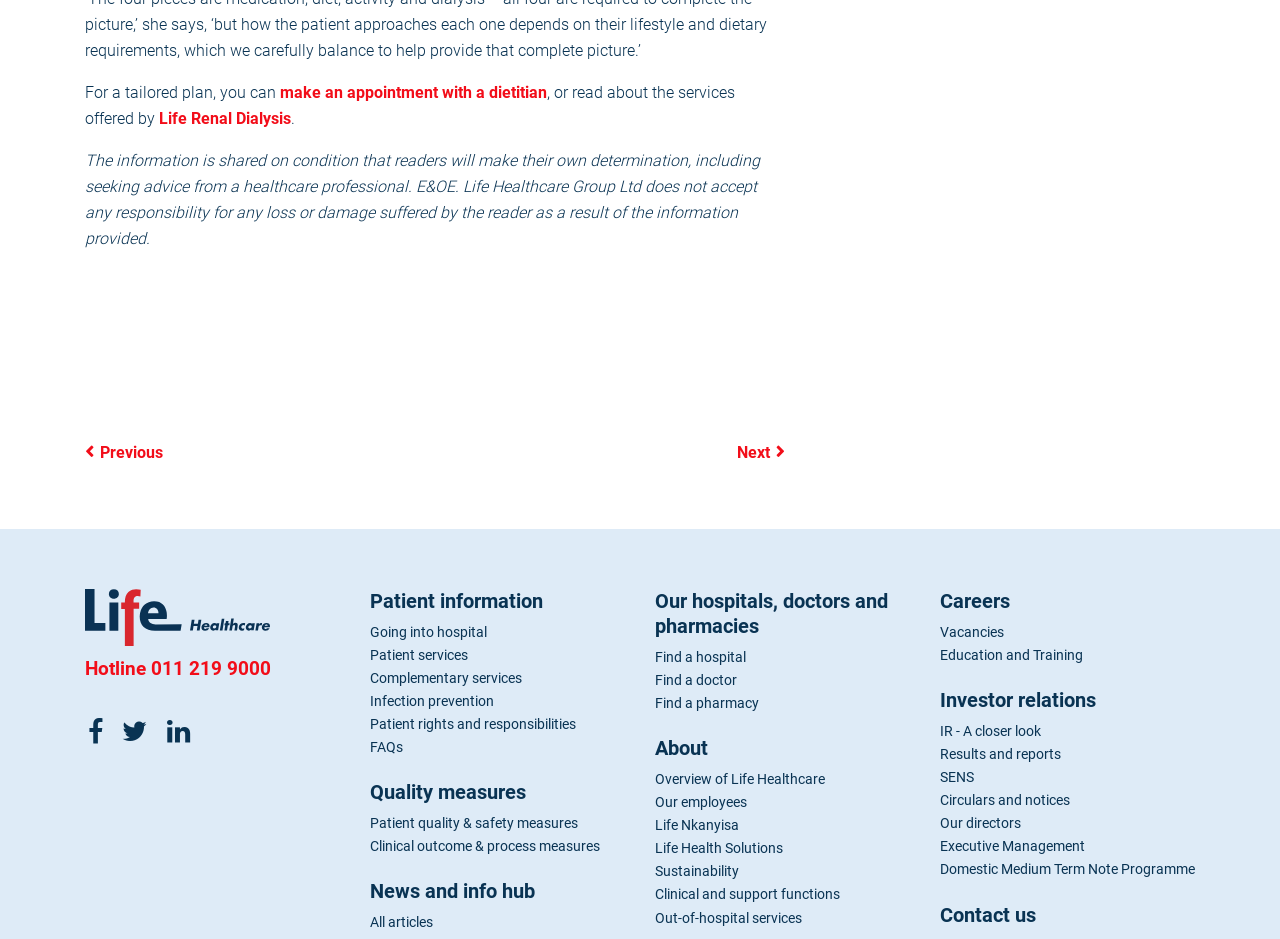Please identify the bounding box coordinates of the element's region that needs to be clicked to fulfill the following instruction: "Call the hotline". The bounding box coordinates should consist of four float numbers between 0 and 1, i.e., [left, top, right, bottom].

[0.118, 0.7, 0.212, 0.724]